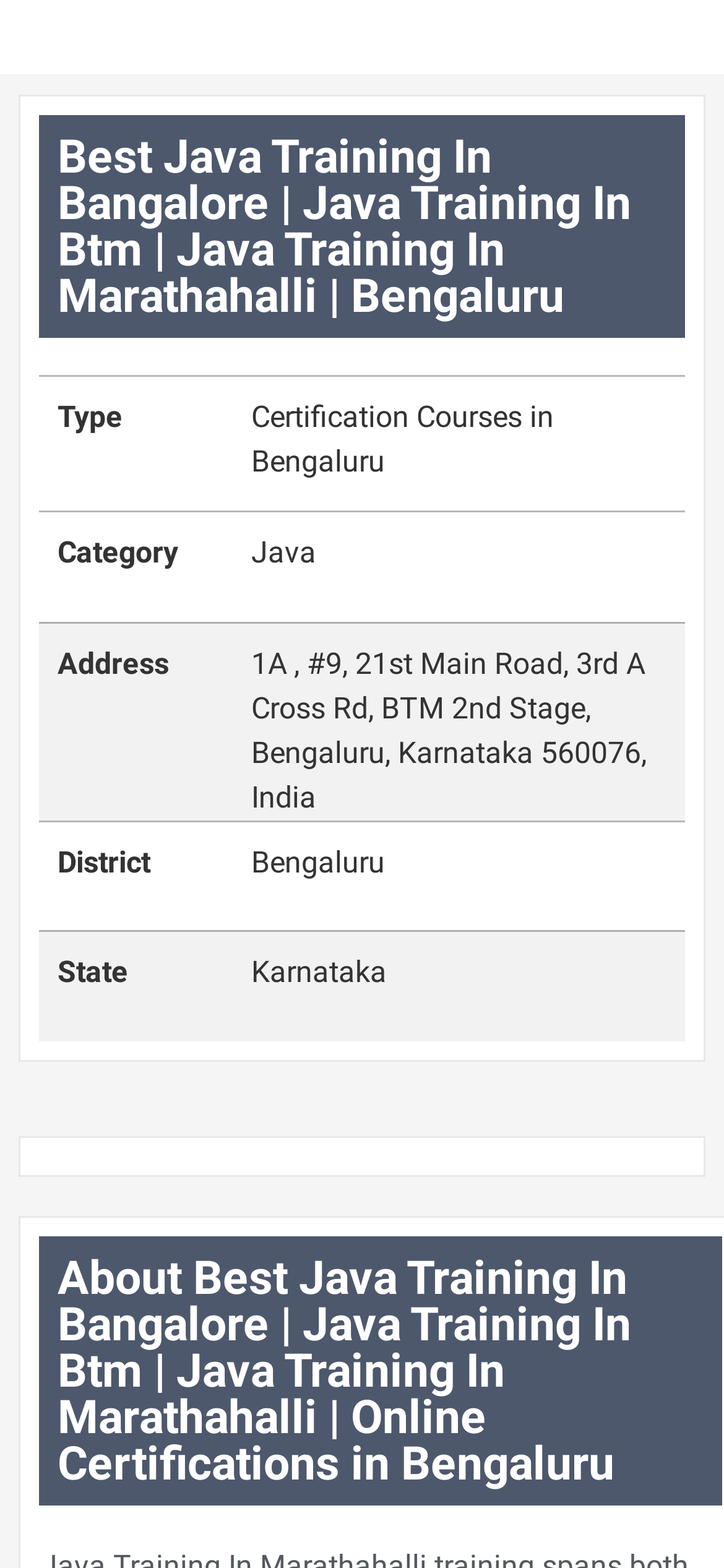Carefully examine the image and provide an in-depth answer to the question: What is the address of the Java training center?

I found the address by looking at the static text element that says 'Address' and then reading the corresponding text element that provides the full address.